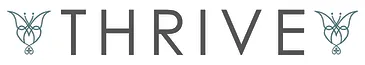What is the essence of thriving in one's life?
Refer to the image and provide a thorough answer to the question.

The branding captures the essence of thriving in one's life through connection and self-awareness, which is reflected in the organization's focus on promoting health, happiness, and personal growth.